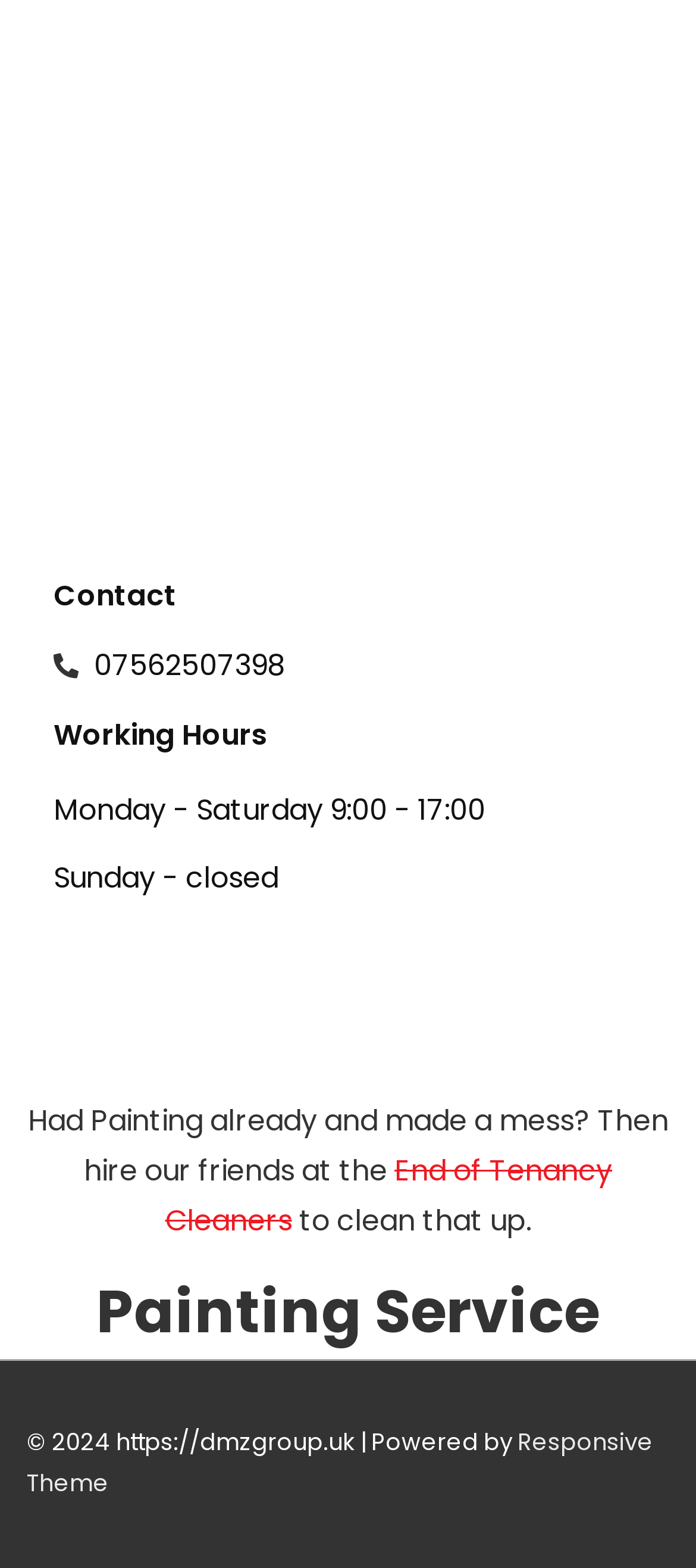Could you please study the image and provide a detailed answer to the question:
What is the name of the theme used to power the webpage?

I found the name of the theme by looking at the link element at the bottom of the webpage, which displays the powered by information.